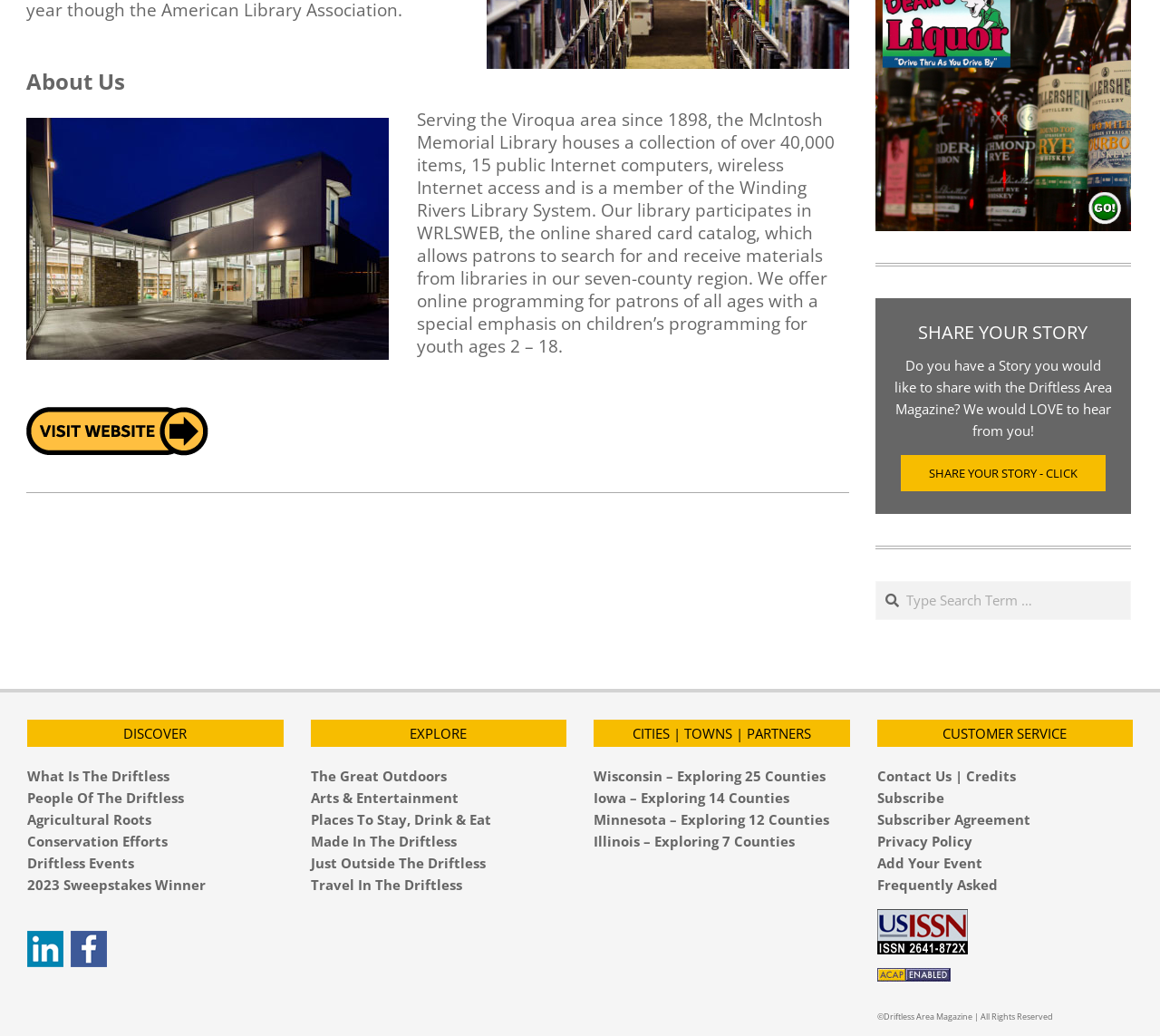What type of content is available in the 'DISCOVER' section?
Please look at the screenshot and answer using one word or phrase.

Links to various topics